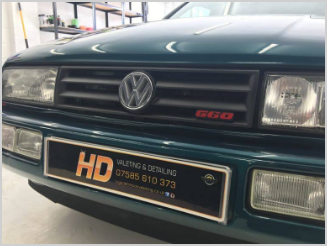Respond to the question below with a single word or phrase: What is the environment in which the car is located?

A well-lit garage